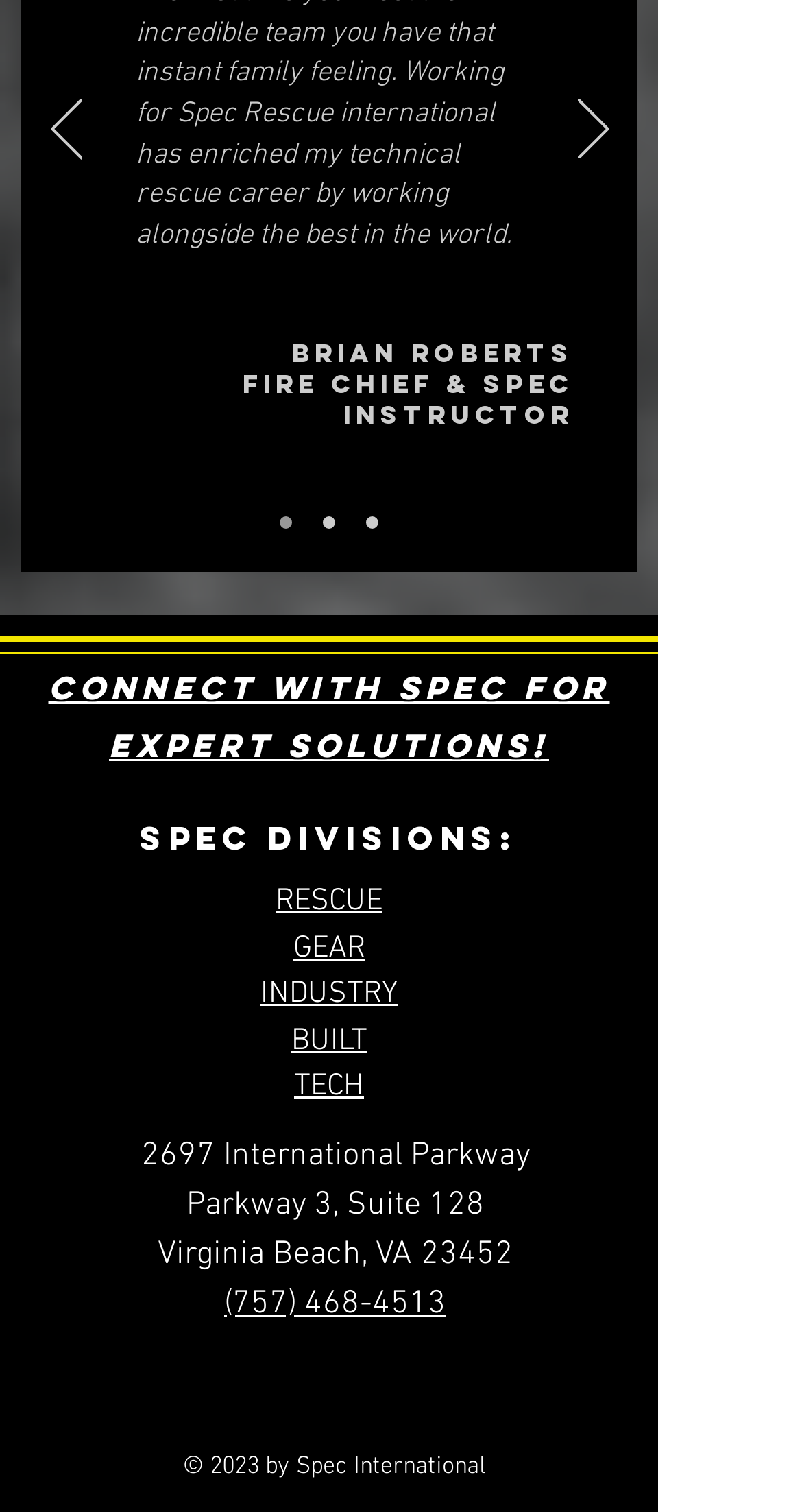Please find the bounding box coordinates for the clickable element needed to perform this instruction: "Visit the 'Connect with Spec for expert solutions!' page".

[0.06, 0.441, 0.76, 0.506]